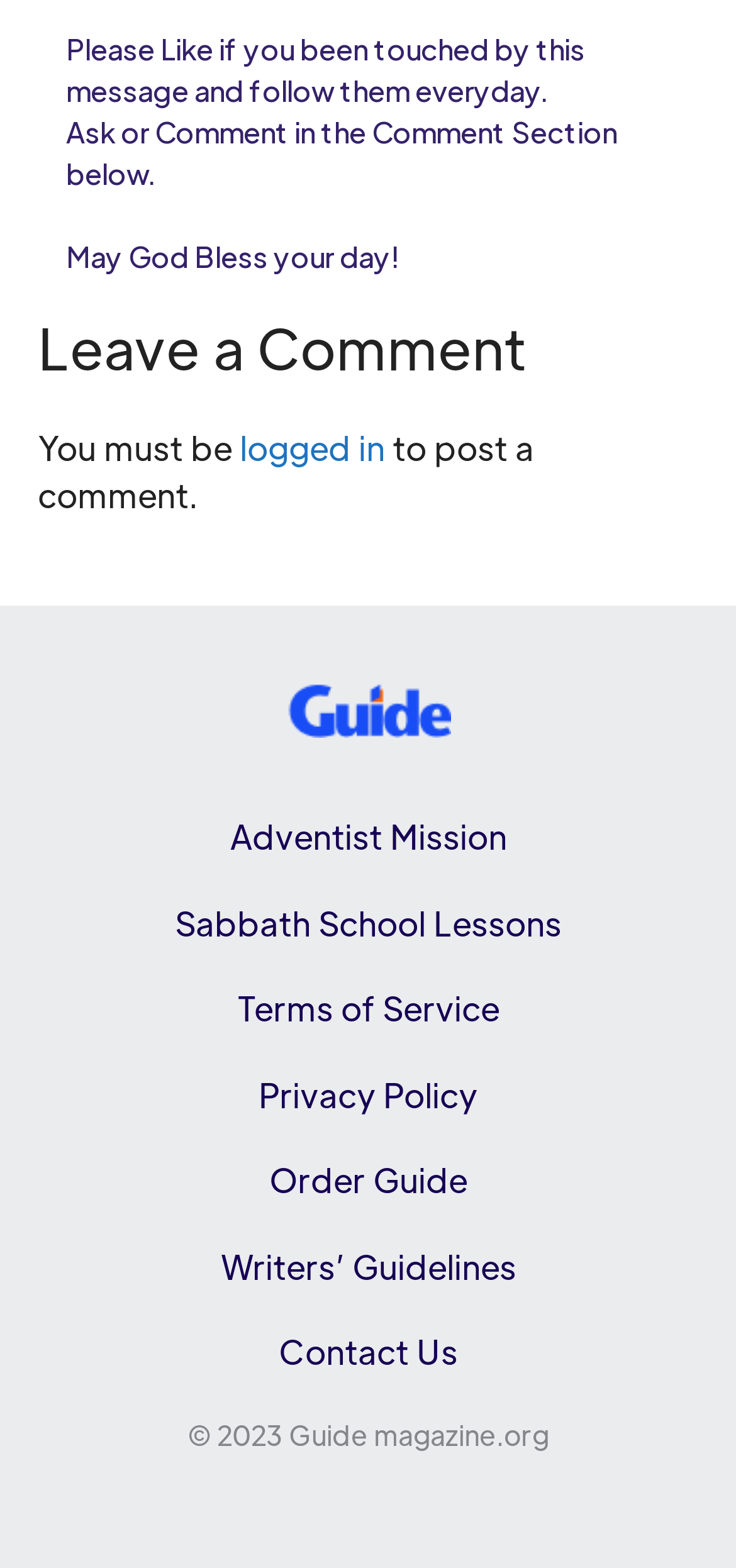Determine the bounding box coordinates (top-left x, top-left y, bottom-right x, bottom-right y) of the UI element described in the following text: Terms of Service

[0.322, 0.63, 0.678, 0.656]